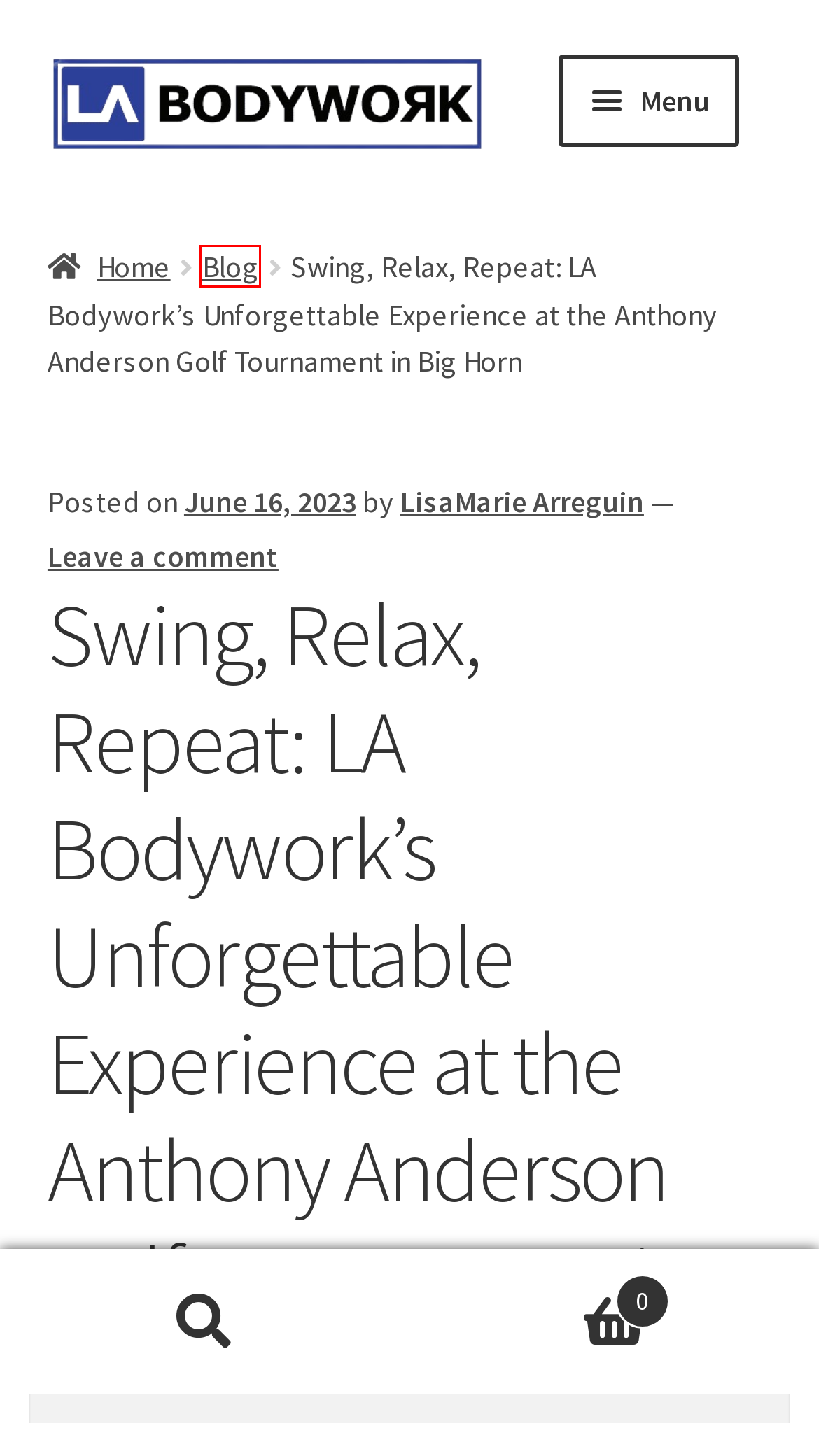Examine the screenshot of a webpage featuring a red bounding box and identify the best matching webpage description for the new page that results from clicking the element within the box. Here are the options:
A. DesignByDal – Professional Website Design & Digital Marketing
B. Client Portal Login - LA BODYWORK
C. Enhancing Your Active Lifestyle: The Benefits of Adding Bodywork and Massage - LA BODYWORK
D. Embrace the Fun Side of Health: Your Journey to a Vibrant You! - LA BODYWORK
E. Blog Archives - LA BODYWORK
F. LisaMarie Arreguin, Author at LA BODYWORK
G. Home - LA BODYWORK
H. Cart - LA BODYWORK

E